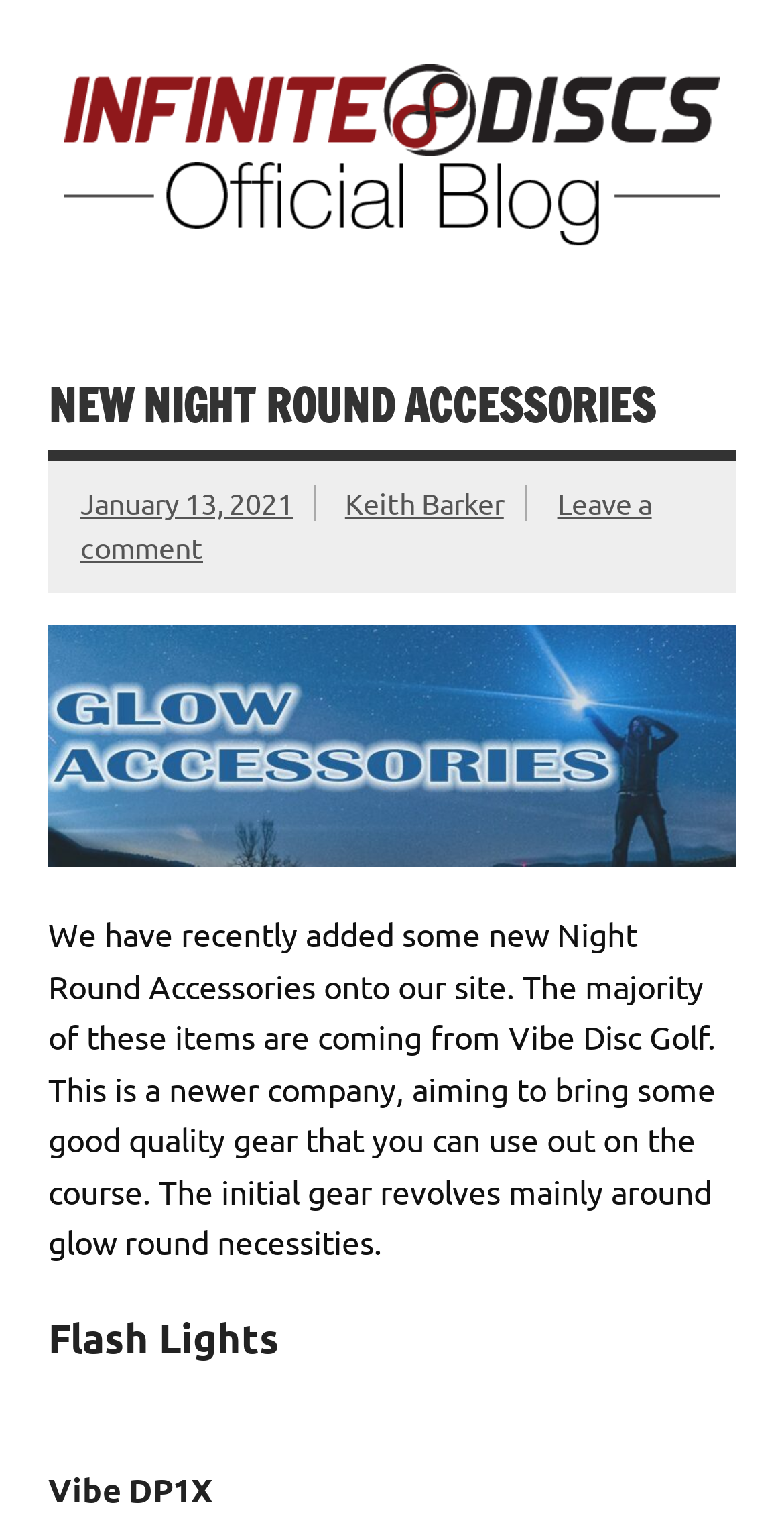Describe all the significant parts and information present on the webpage.

The webpage is about newly released Night Round Accessories on the Infinite Discs Blog. At the top left, there is a link to skip to the content. Next to it, there is a logo of Infinite Discs Blog, which is an image. On the top right, there is another link to the Infinite Discs Blog.

Below the logo, there is a static text "Your Source for Disc Golf Information". Underneath, there is a heading "NEW NIGHT ROUND ACCESSORIES" in a prominent position. 

To the right of the heading, there are three links: "January 13, 2021", "Keith Barker", and "Leave a comment". The main content of the webpage starts below these links, describing the new Night Round Accessories from Vibe Disc Golf, a newer company aiming to provide good quality gear for glow round necessities.

Further down, there are two headings: "Flash Lights" and "Vibe DP1X", which are likely categories or product names. There is a small gap between the main content and the "Flash Lights" heading, indicated by a non-breaking space character.